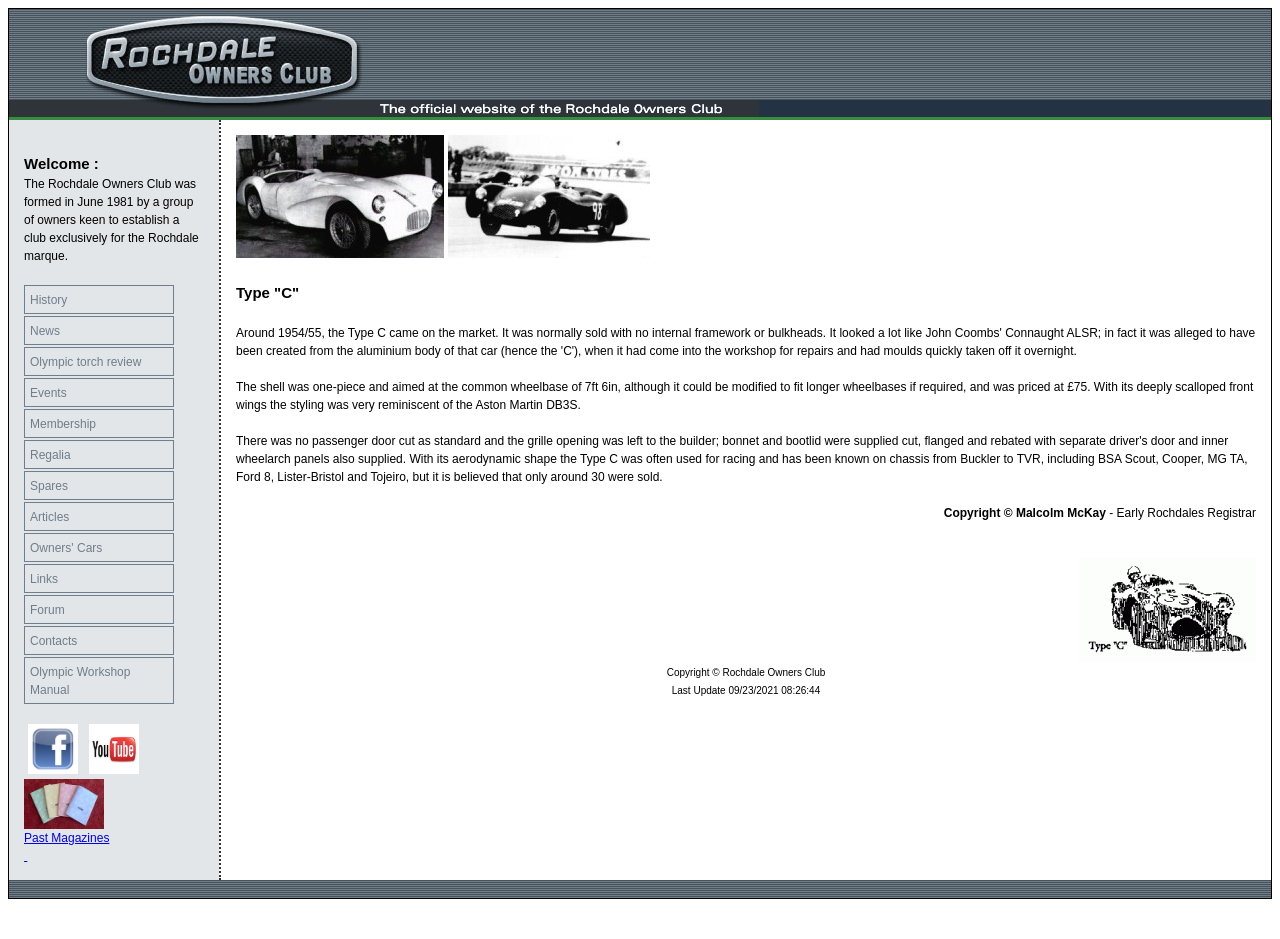What is the purpose of the Rochdale Owners Club?
Refer to the image and provide a concise answer in one word or phrase.

Promotion and preservation